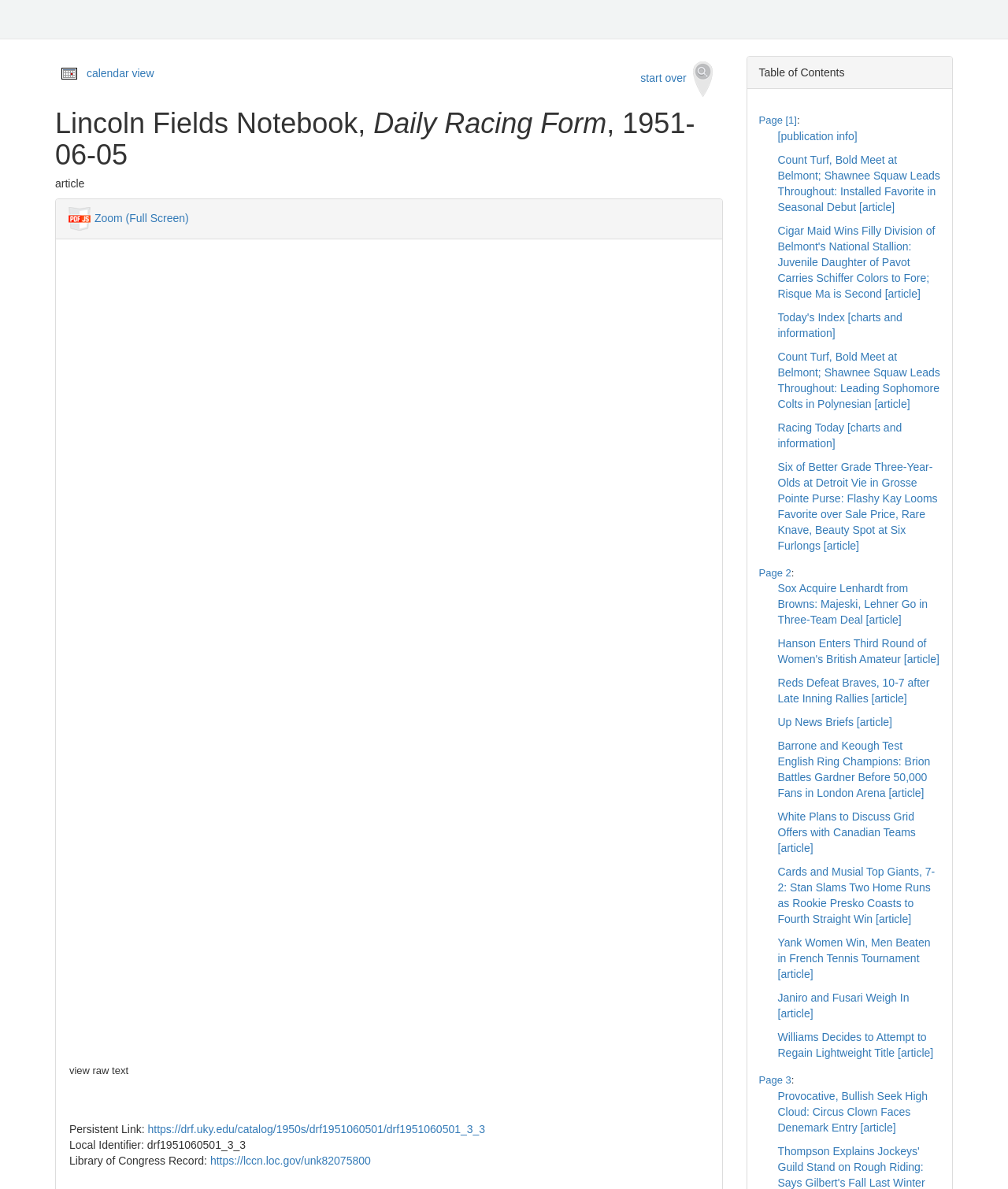Identify the bounding box coordinates of the element that should be clicked to fulfill this task: "view calendar". The coordinates should be provided as four float numbers between 0 and 1, i.e., [left, top, right, bottom].

[0.055, 0.056, 0.153, 0.067]